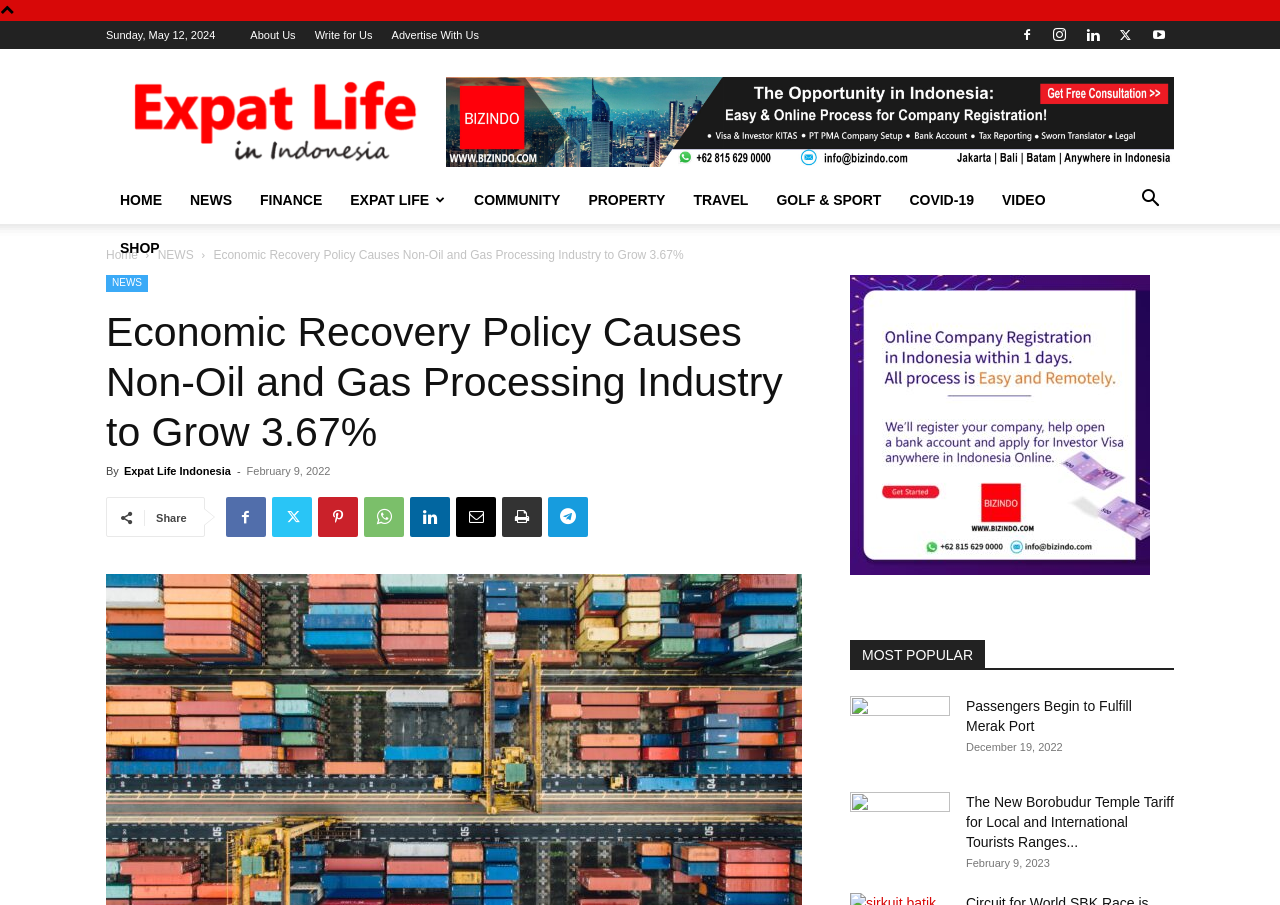Please analyze the image and give a detailed answer to the question:
How many social media sharing links are available?

I counted the number of social media sharing links below the article title, and there are 6 links, including Facebook, Twitter, and others.